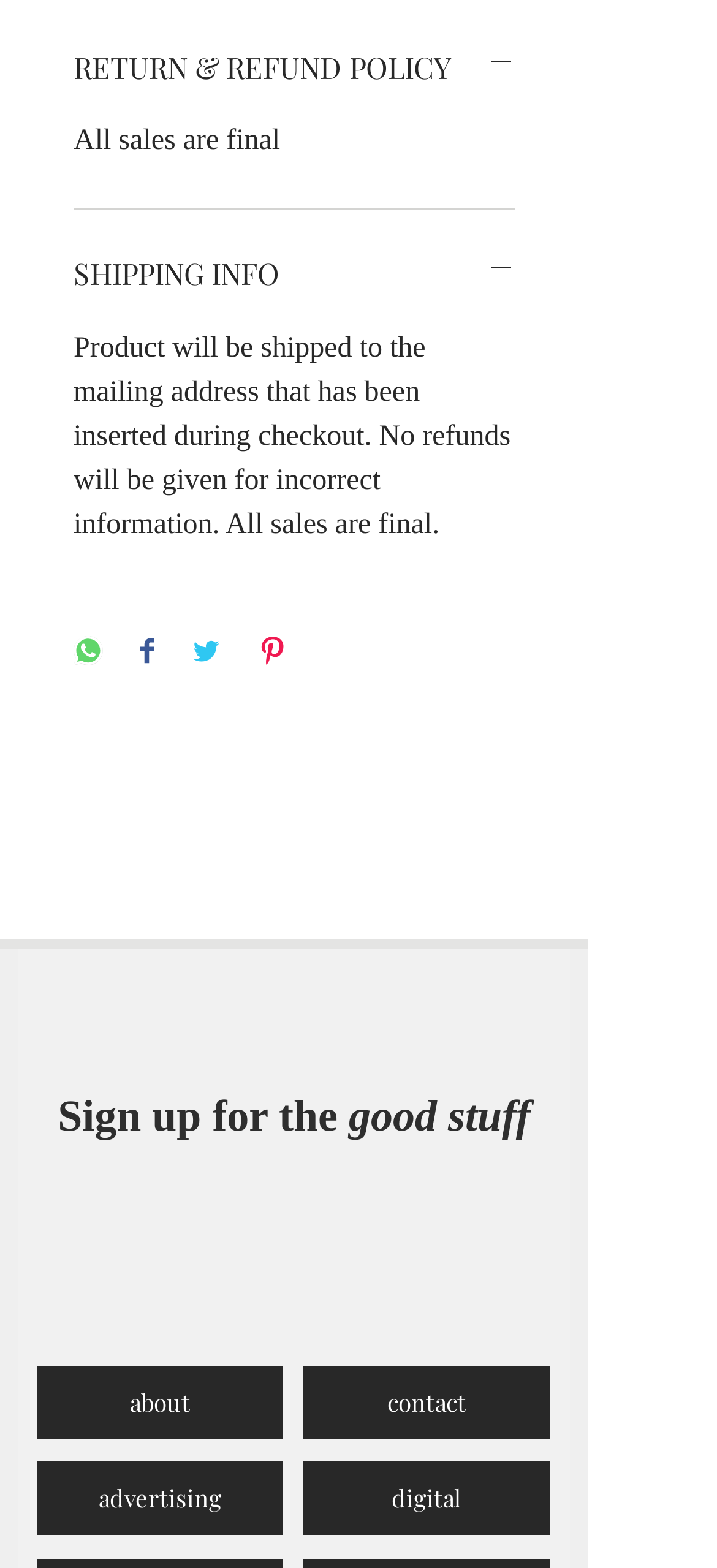Determine the coordinates of the bounding box for the clickable area needed to execute this instruction: "Share on WhatsApp".

[0.103, 0.405, 0.144, 0.427]